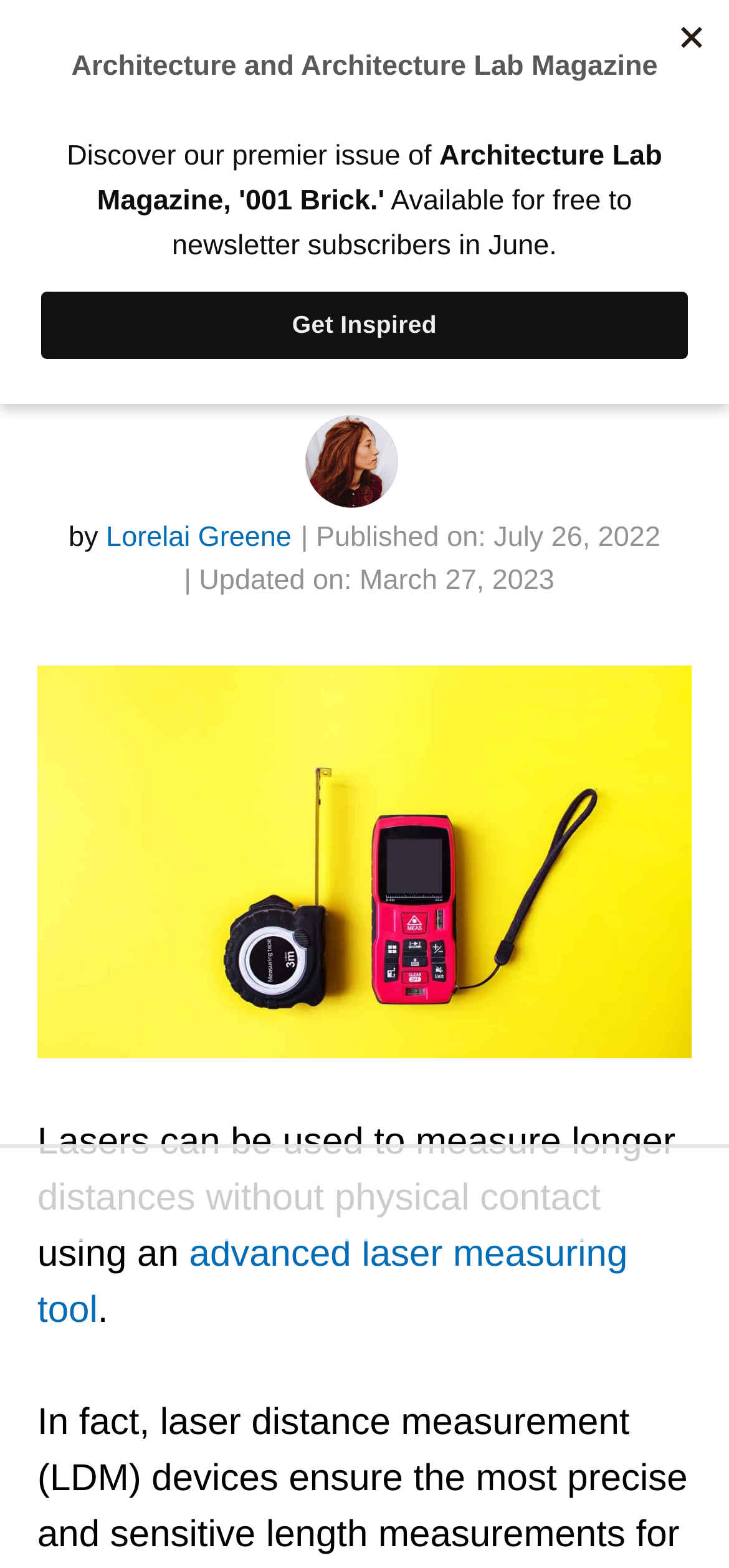Please reply to the following question using a single word or phrase: 
When was the article last updated?

March 27, 2023